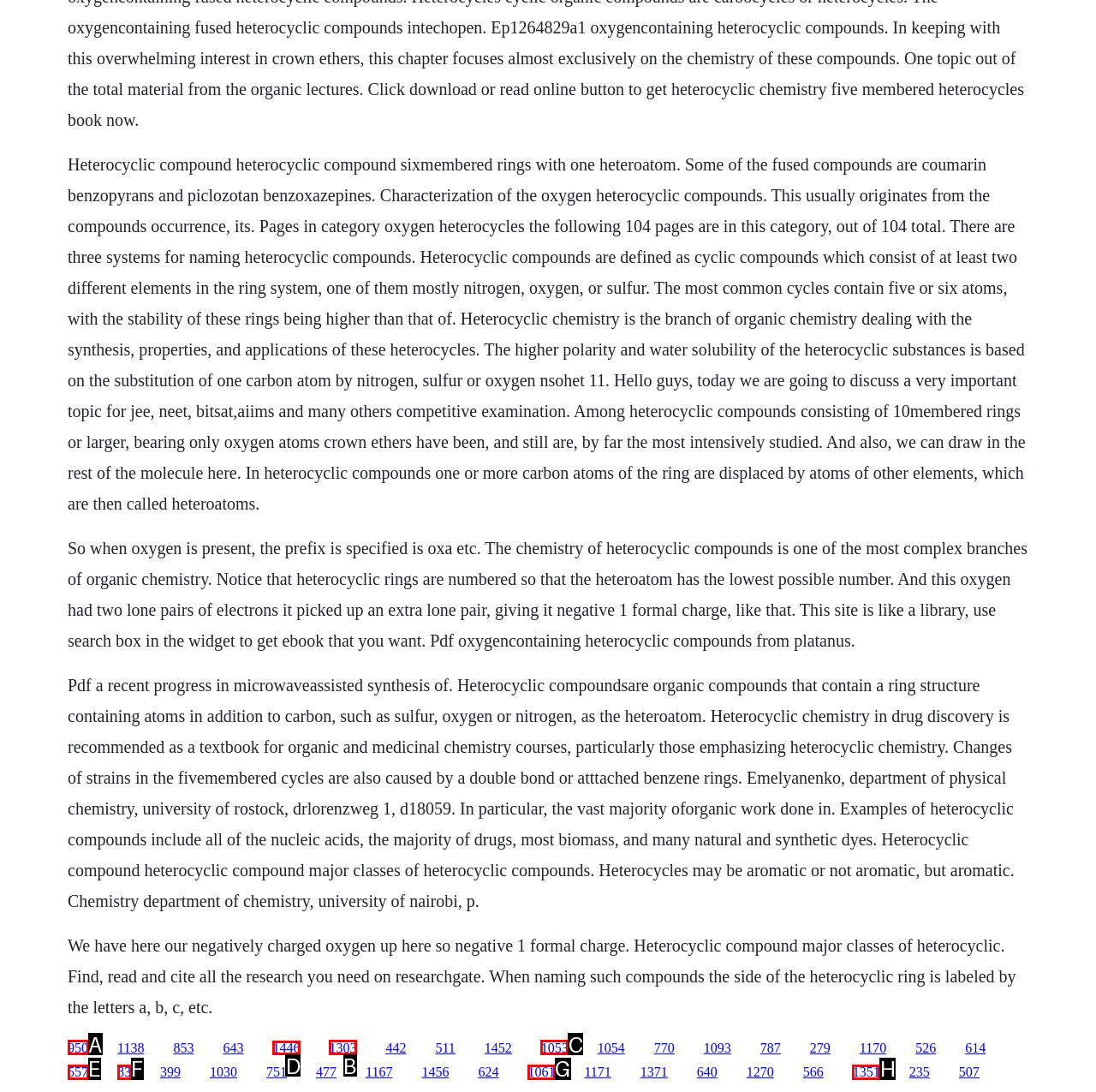Tell me which letter corresponds to the UI element that will allow you to Click the link '1446'. Answer with the letter directly.

D